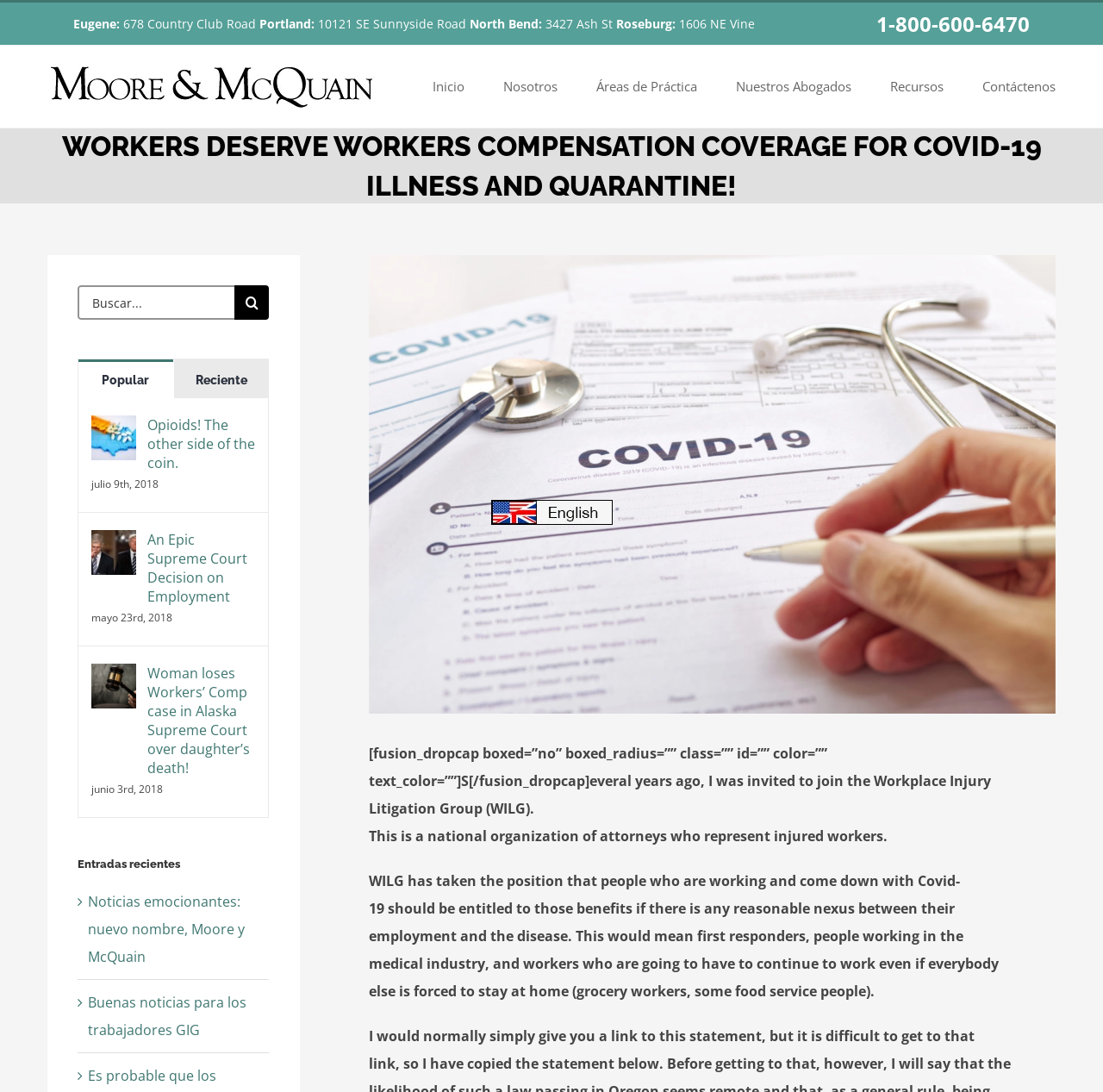Please identify the coordinates of the bounding box for the clickable region that will accomplish this instruction: "View the image of COVID-19 oregon workers compensation insurance".

[0.334, 0.234, 0.957, 0.654]